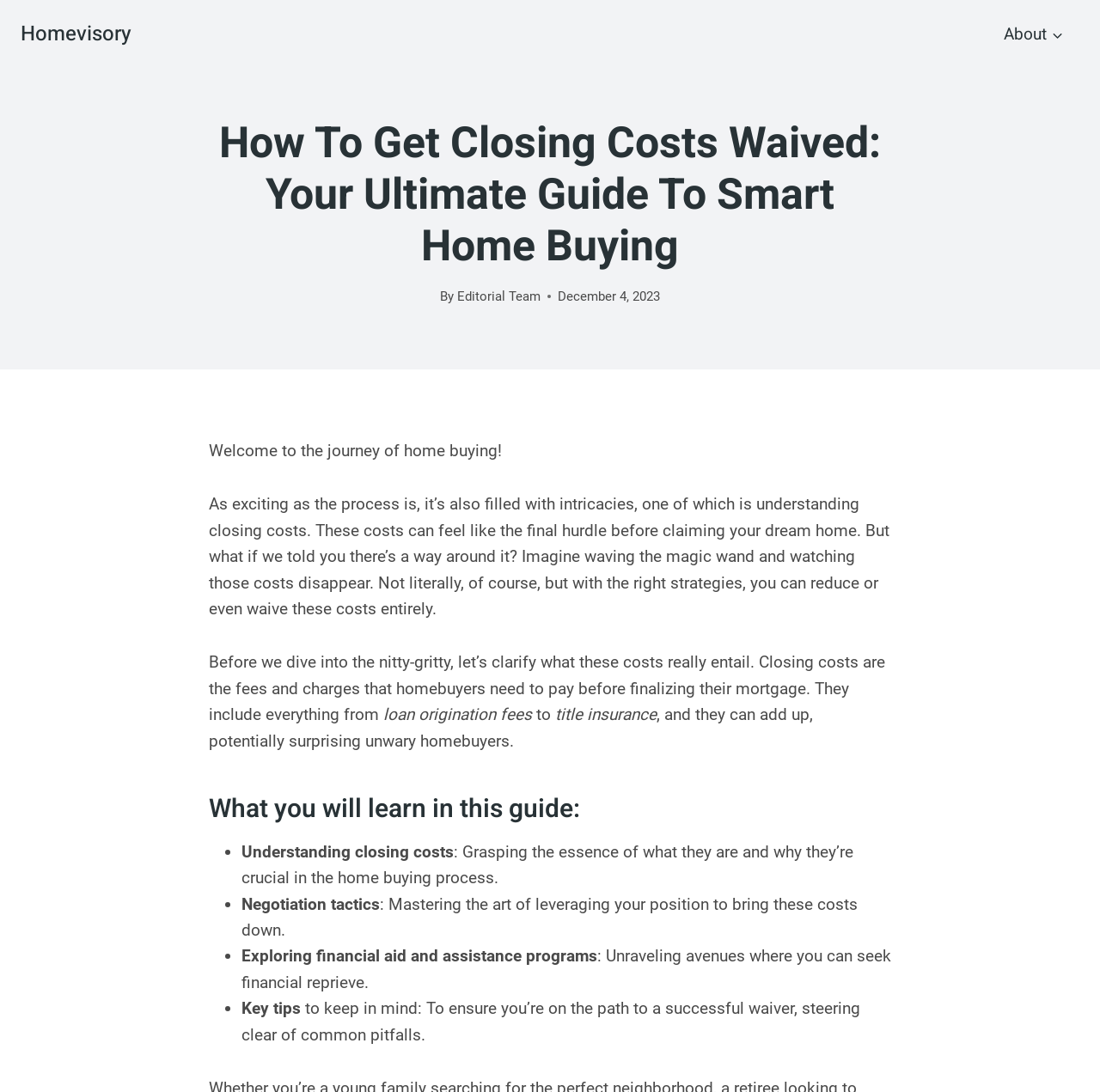What is the author of this article?
Based on the image, respond with a single word or phrase.

Editorial Team